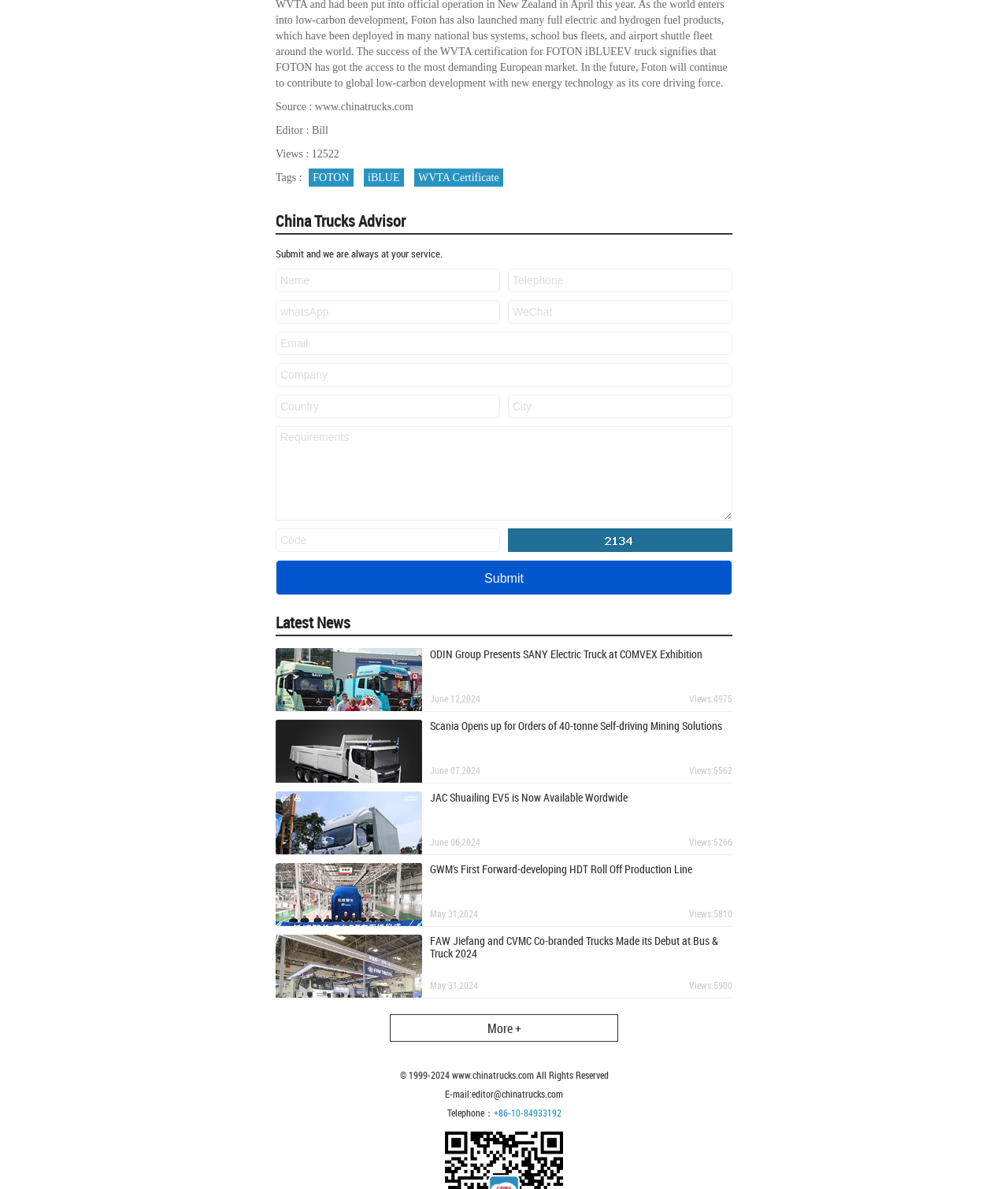Pinpoint the bounding box coordinates of the clickable area needed to execute the instruction: "View the 'Latest News'". The coordinates should be specified as four float numbers between 0 and 1, i.e., [left, top, right, bottom].

[0.273, 0.515, 0.348, 0.532]